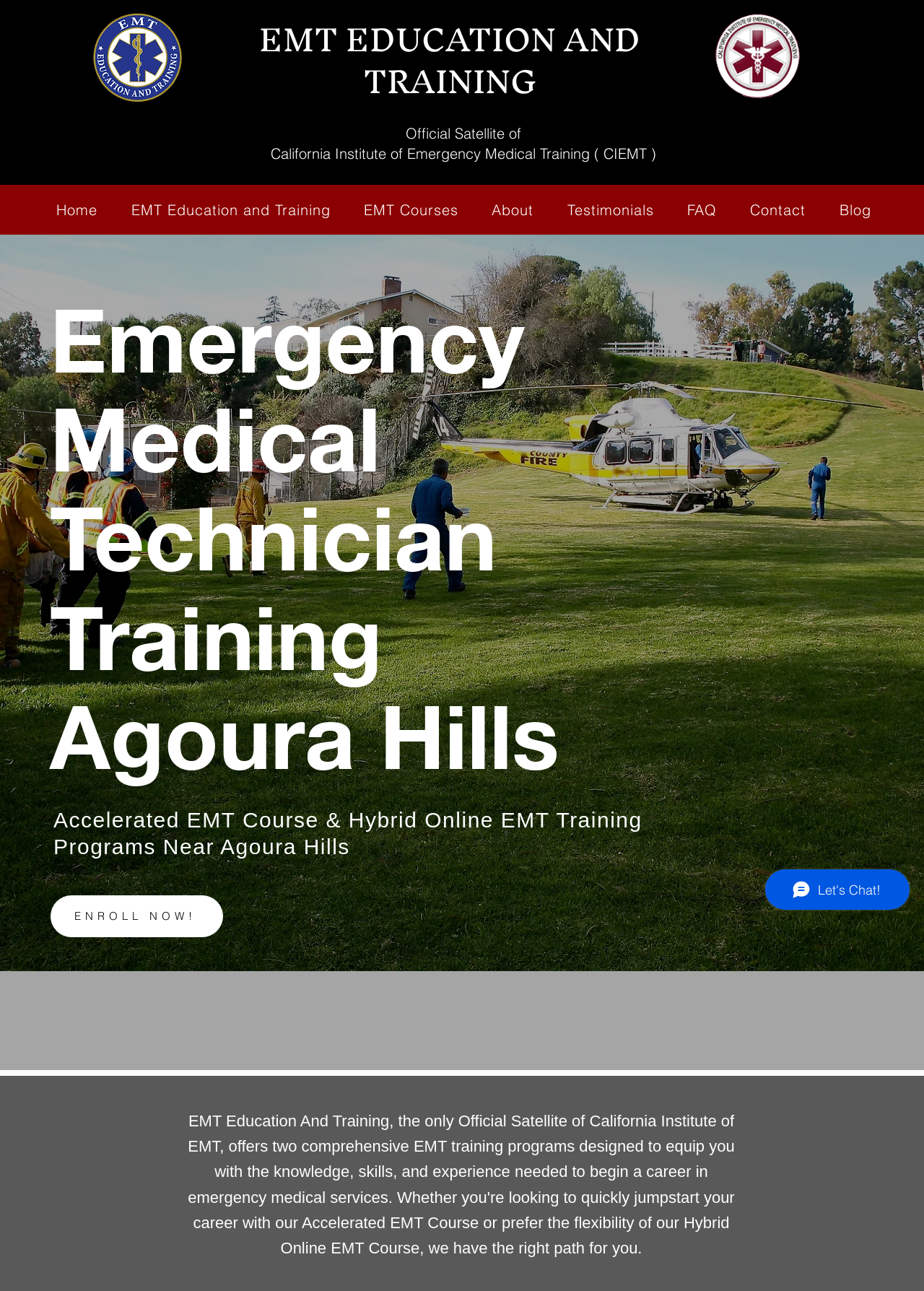Determine the bounding box coordinates for the clickable element required to fulfill the instruction: "Navigate to EMT Courses". Provide the coordinates as four float numbers between 0 and 1, i.e., [left, top, right, bottom].

[0.379, 0.149, 0.511, 0.176]